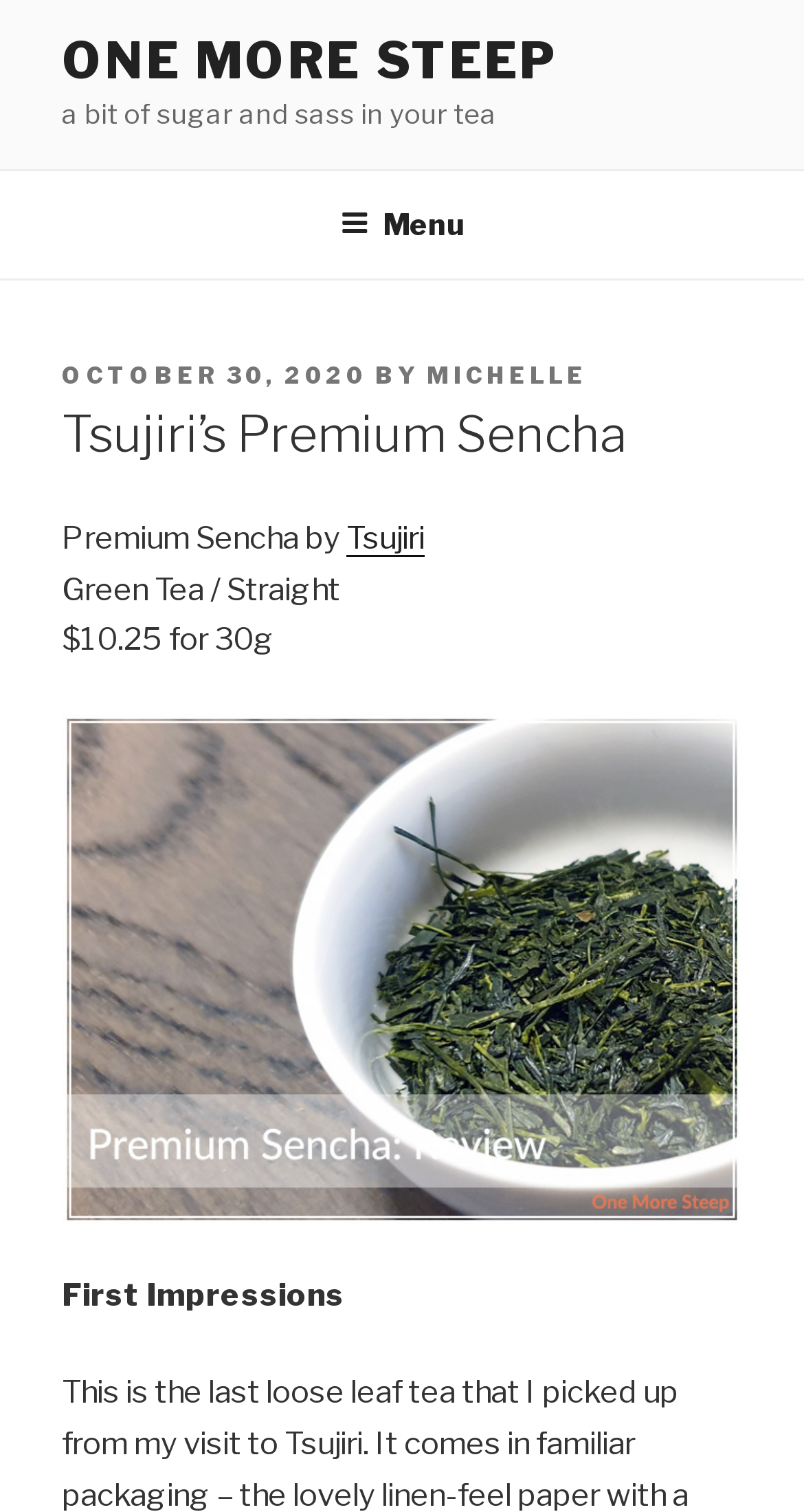Respond with a single word or phrase to the following question: Who wrote the post?

Michelle